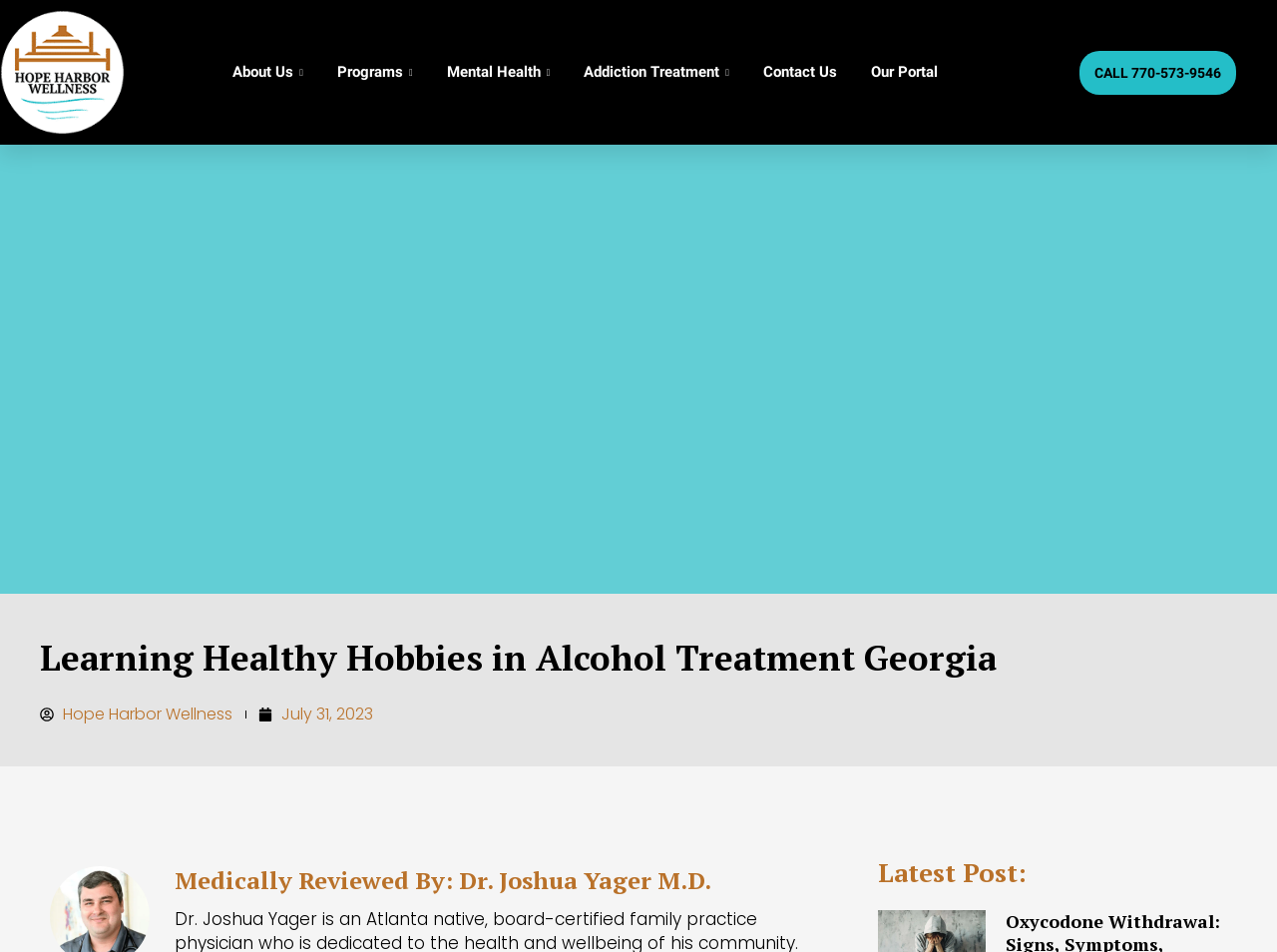Who medically reviewed the content?
Answer the question using a single word or phrase, according to the image.

Dr. Joshua Yager M.D.